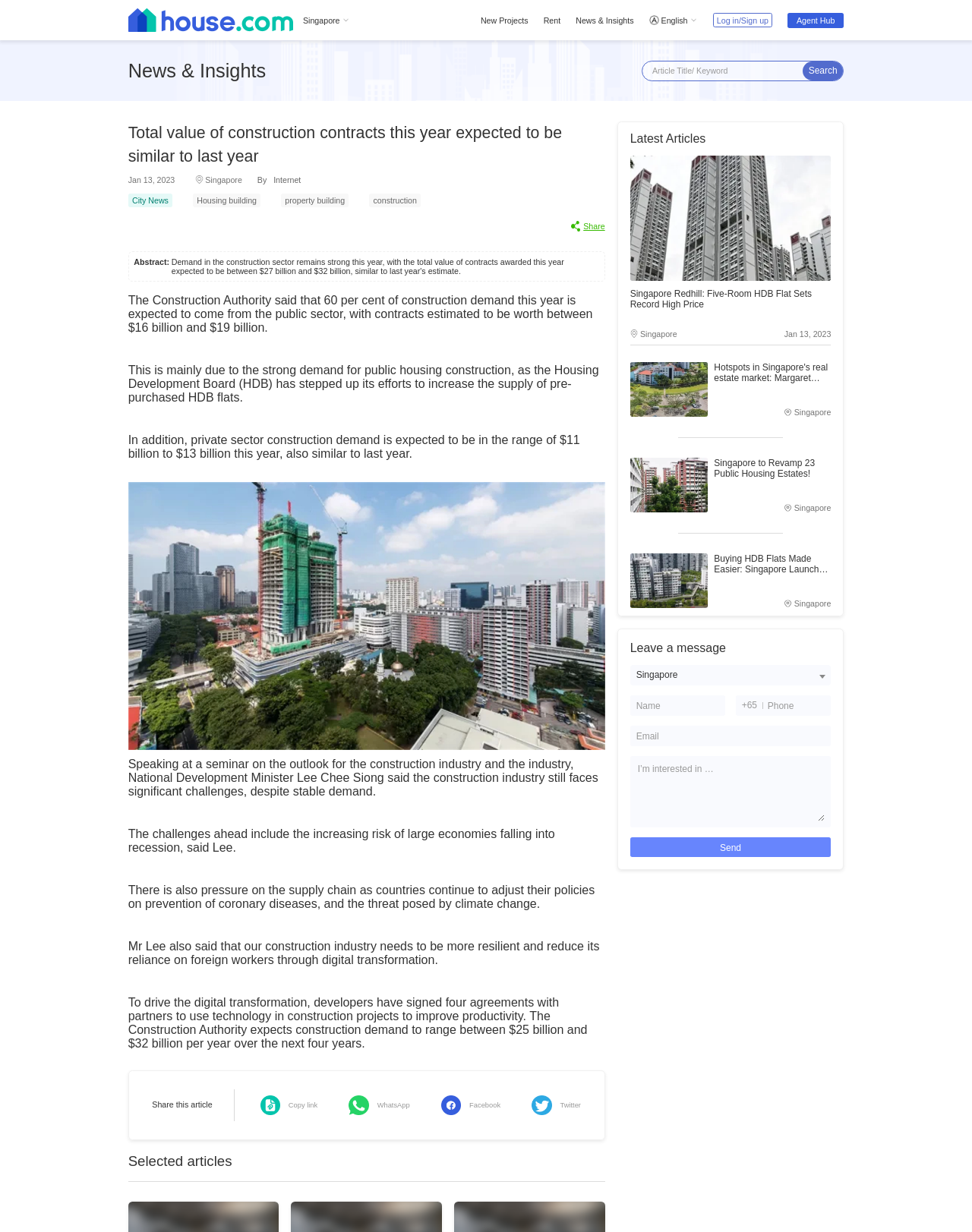What is the main driver of public housing construction demand?
Examine the screenshot and reply with a single word or phrase.

Housing Development Board (HDB)